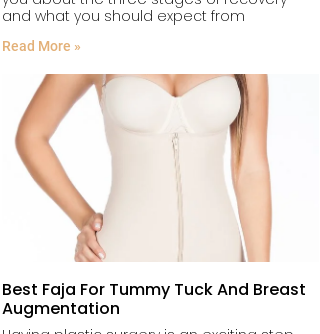Describe the image with as much detail as possible.

The image showcases a stage 2 compression garment, specifically designed for post-operative recovery following a tummy tuck procedure. This garment plays a crucial role in enhancing comfort and support during the recovery phase. It emphasizes a smooth and contoured appearance, essential for patients aiming to achieve optimal results from their surgery. The accompanying text highlights the importance of selecting the right faja for tummy tuck and breast augmentation, suggesting that thorough research is key to navigating the recovery process successfully. The section titled "Best Faja for Tummy Tuck and Breast Augmentation" indicates a deeper exploration of recommended garments for patients, ensuring they are well-informed about their options.